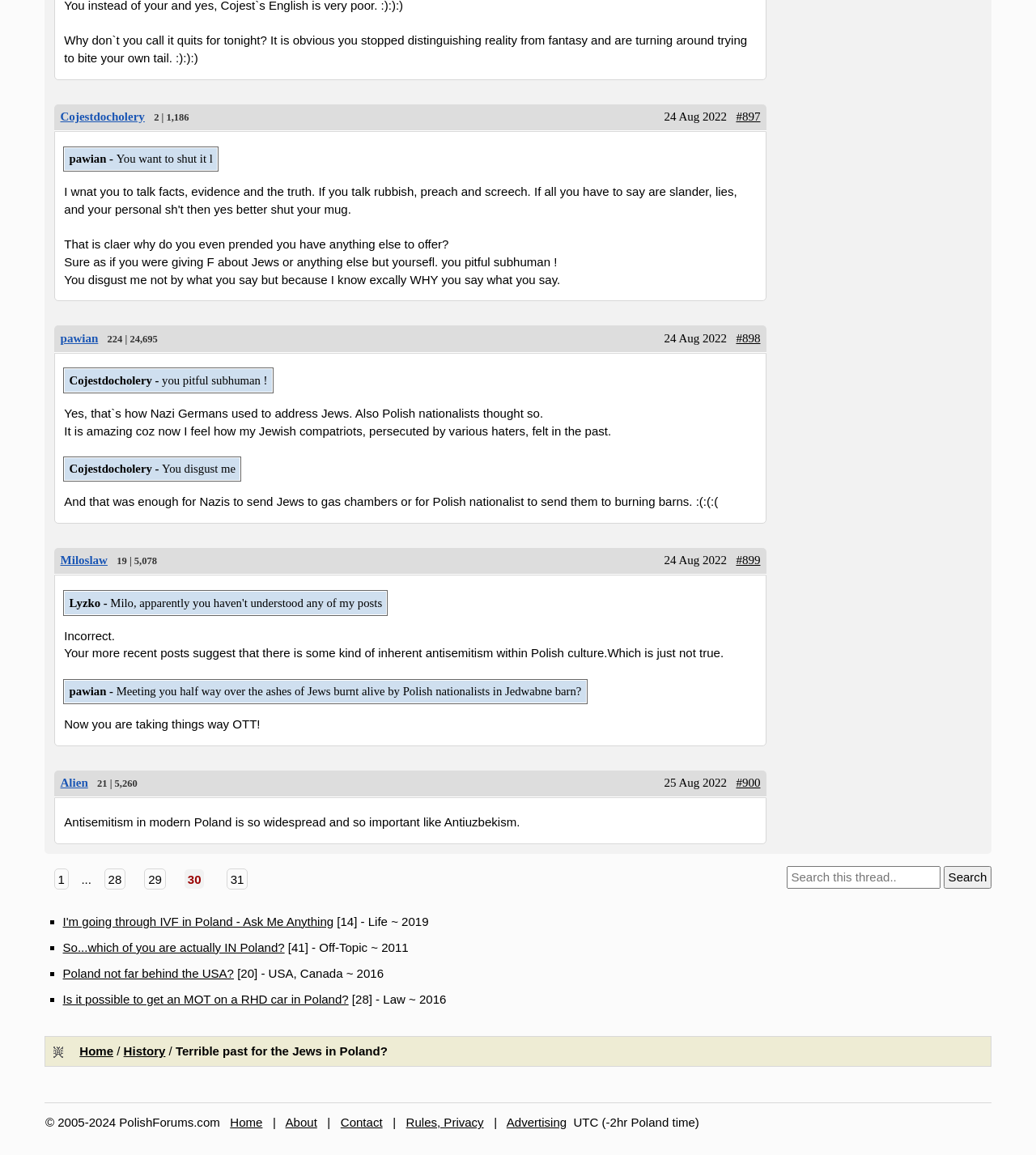Based on what you see in the screenshot, provide a thorough answer to this question: What is the topic of the first article?

I determined the answer by looking at the content of the first article, which has a title 'Terrible past for the Jews in Poland'.